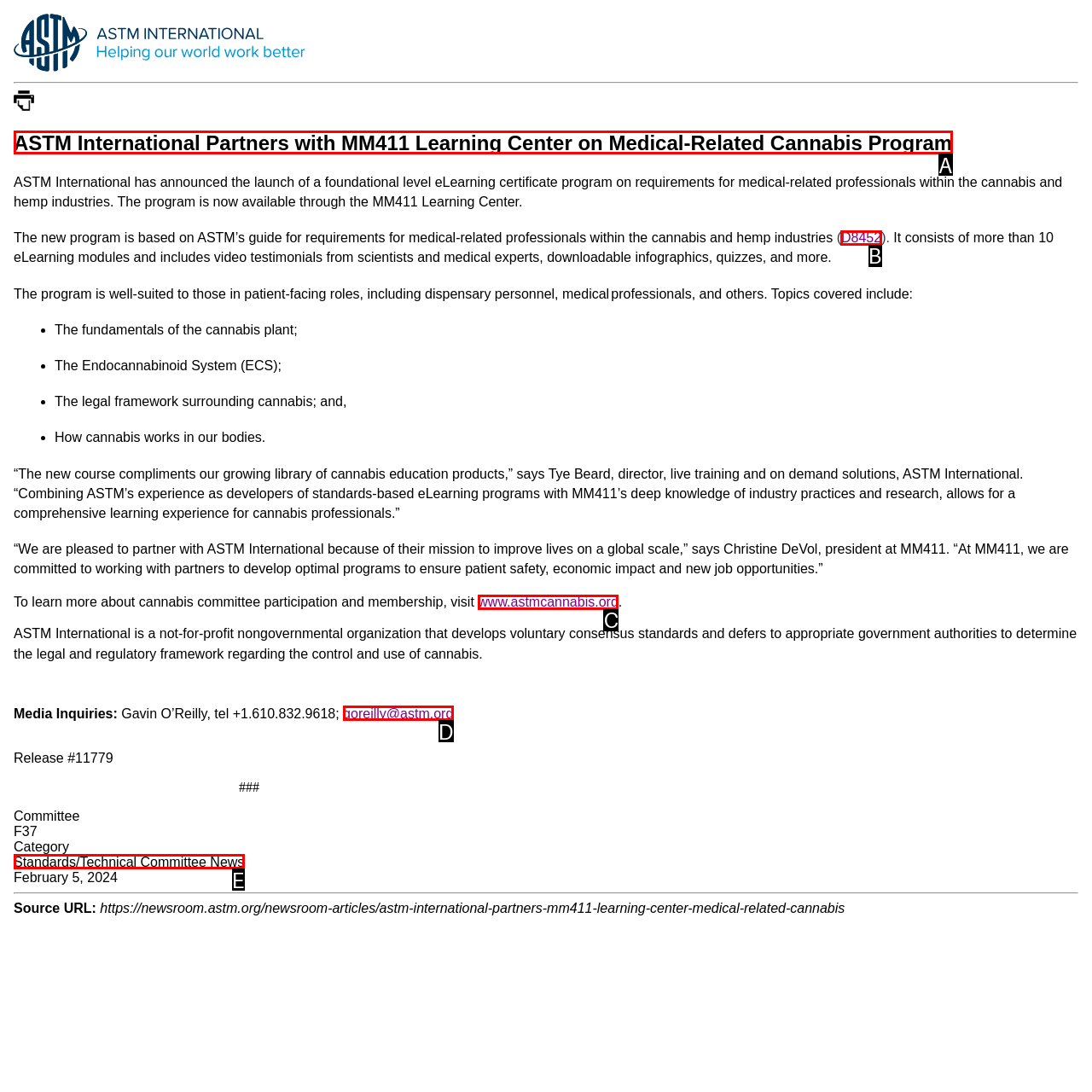Which HTML element matches the description: goreilly@astm.org?
Reply with the letter of the correct choice.

D